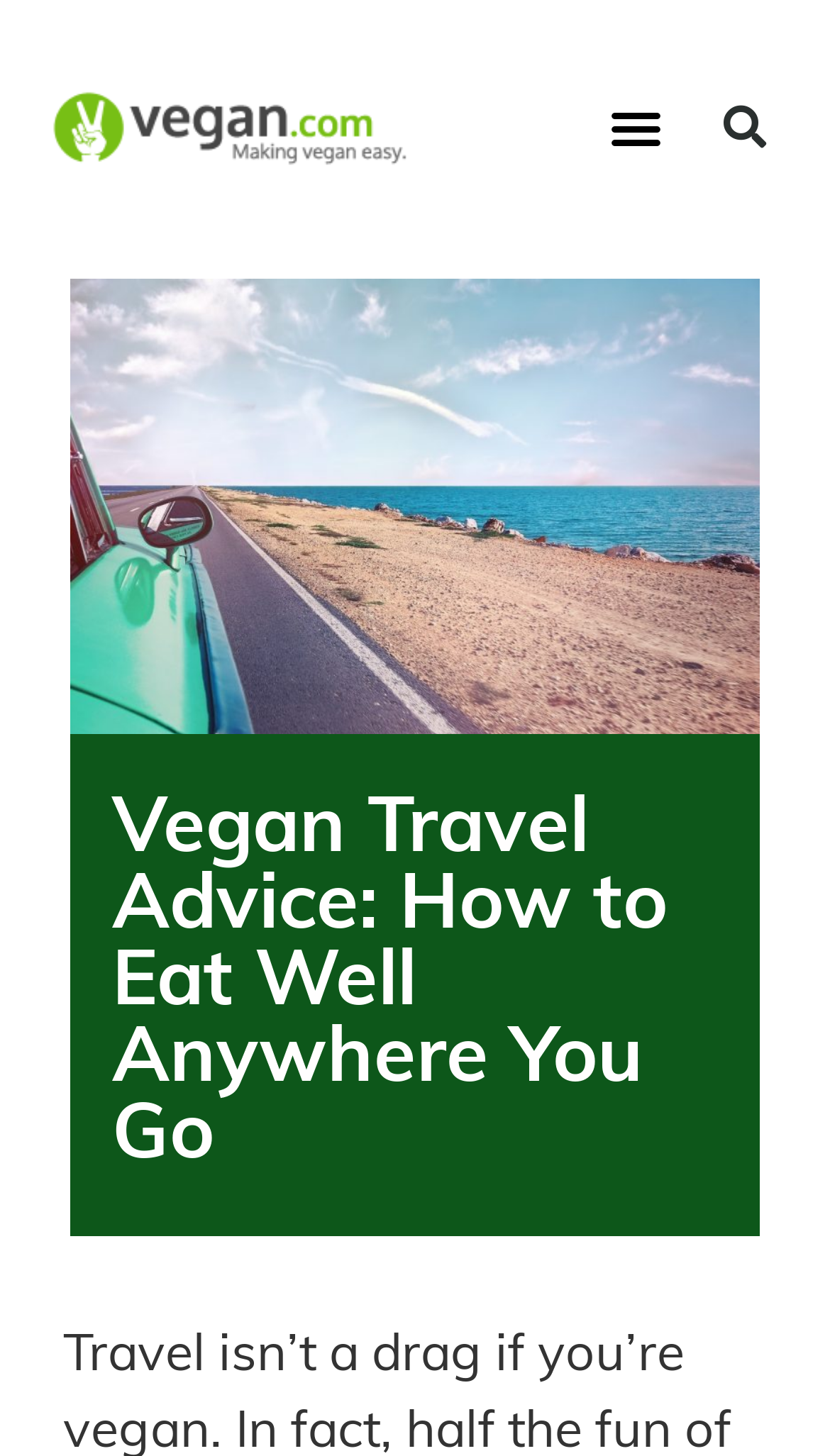Describe all significant elements and features of the webpage.

The webpage is about vegan travel advice, featuring a guide on how to eat well while traveling. At the top left corner, there is a logo of Vegan.com, which is also a clickable link. Next to the logo, there is a menu toggle button. On the top right corner, there is a search bar with a search button.

Below the top navigation section, there is a large image that takes up most of the width of the page, showcasing a vegan holiday scene. This image is positioned above the main content area.

The main content area is headed by a prominent title, "Vegan Travel Advice: How to Eat Well Anywhere You Go", which is centered on the page. This title is likely the main heading of the article or guide.